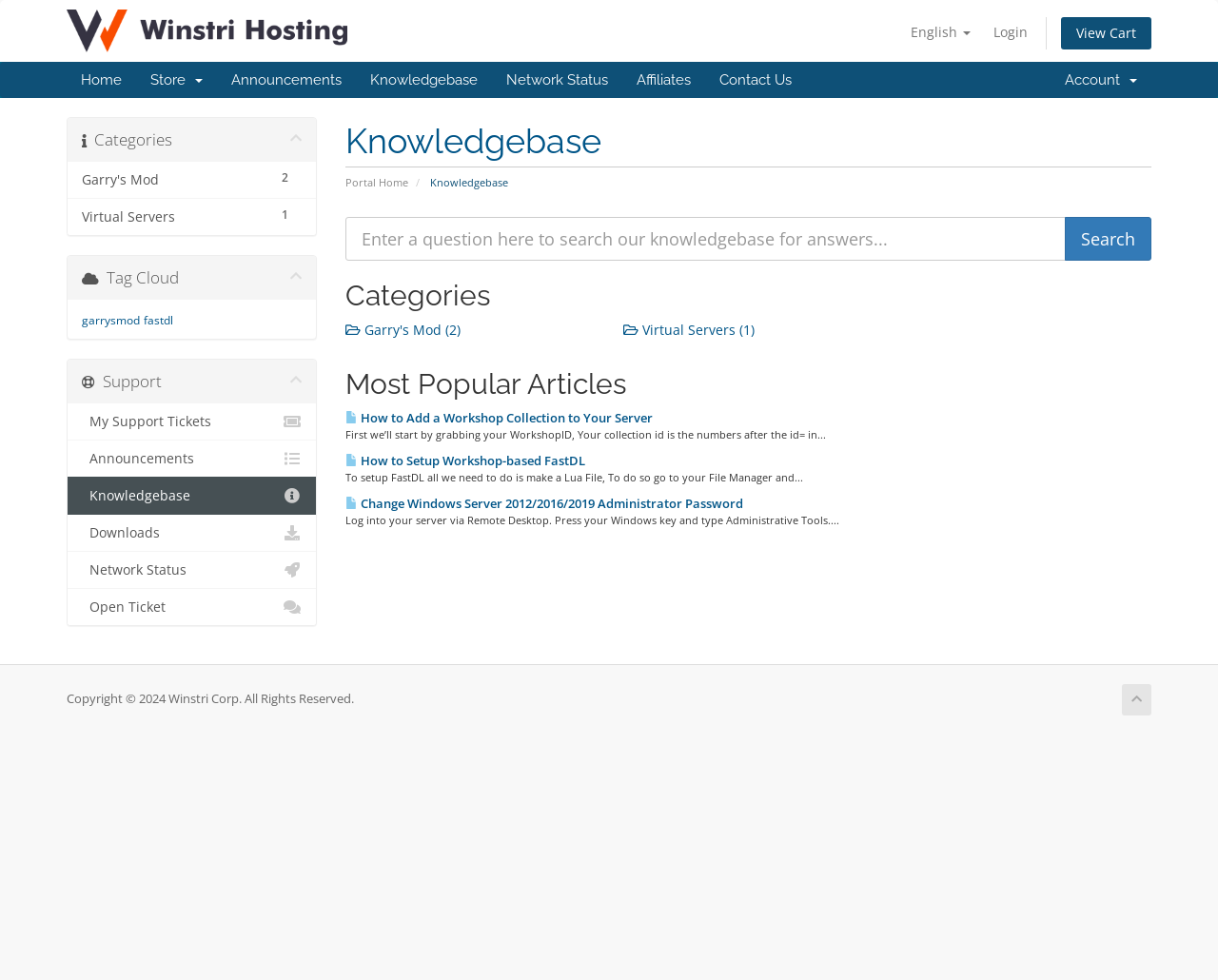What is the name of the company?
Examine the image and provide an in-depth answer to the question.

The name of the company can be found in the top-left corner of the webpage, where it says 'Winstri Corp' with an image of the company's logo next to it.